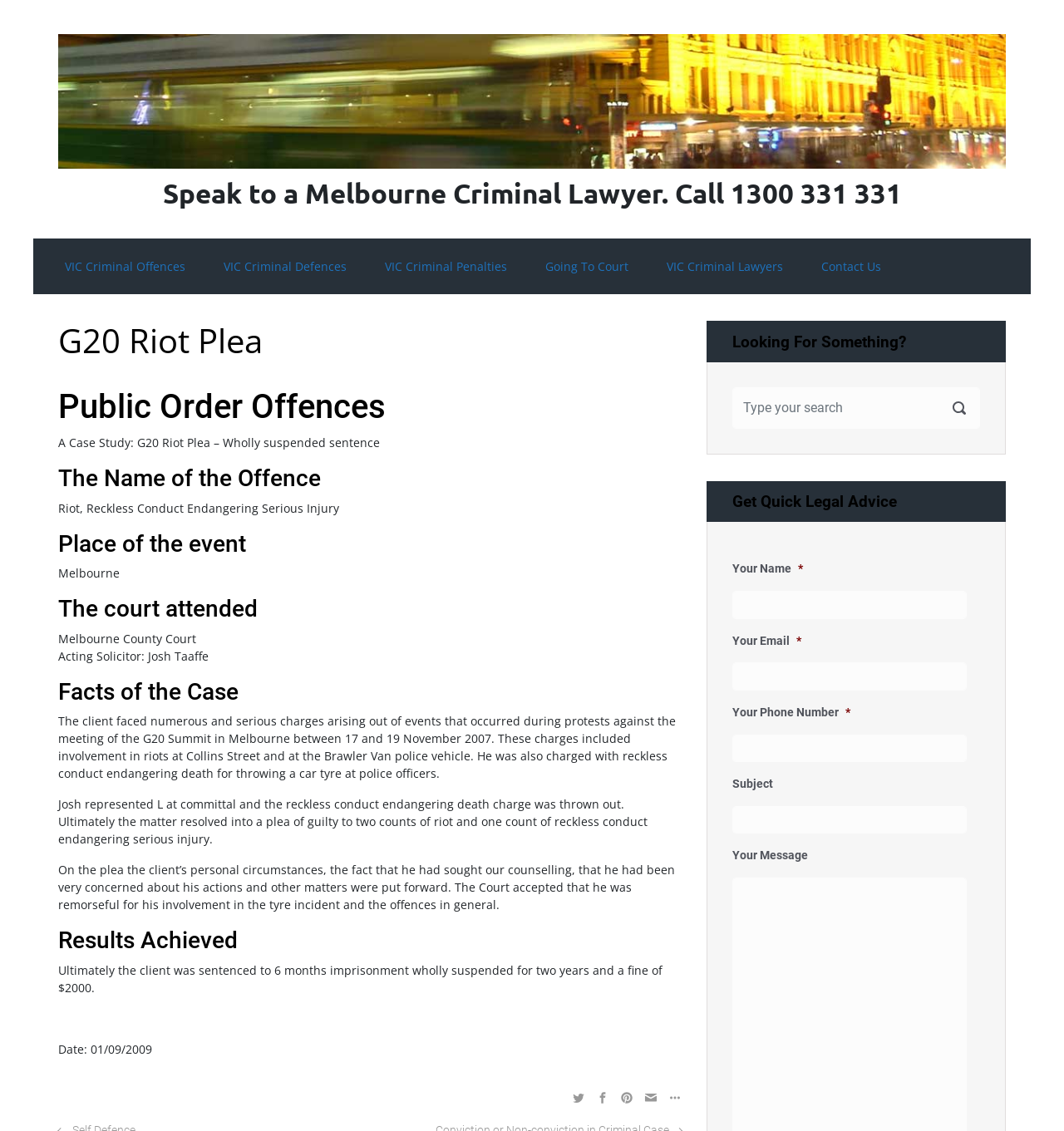Respond to the question below with a single word or phrase: What is the court attended in the G20 Riot Plea case?

Melbourne County Court